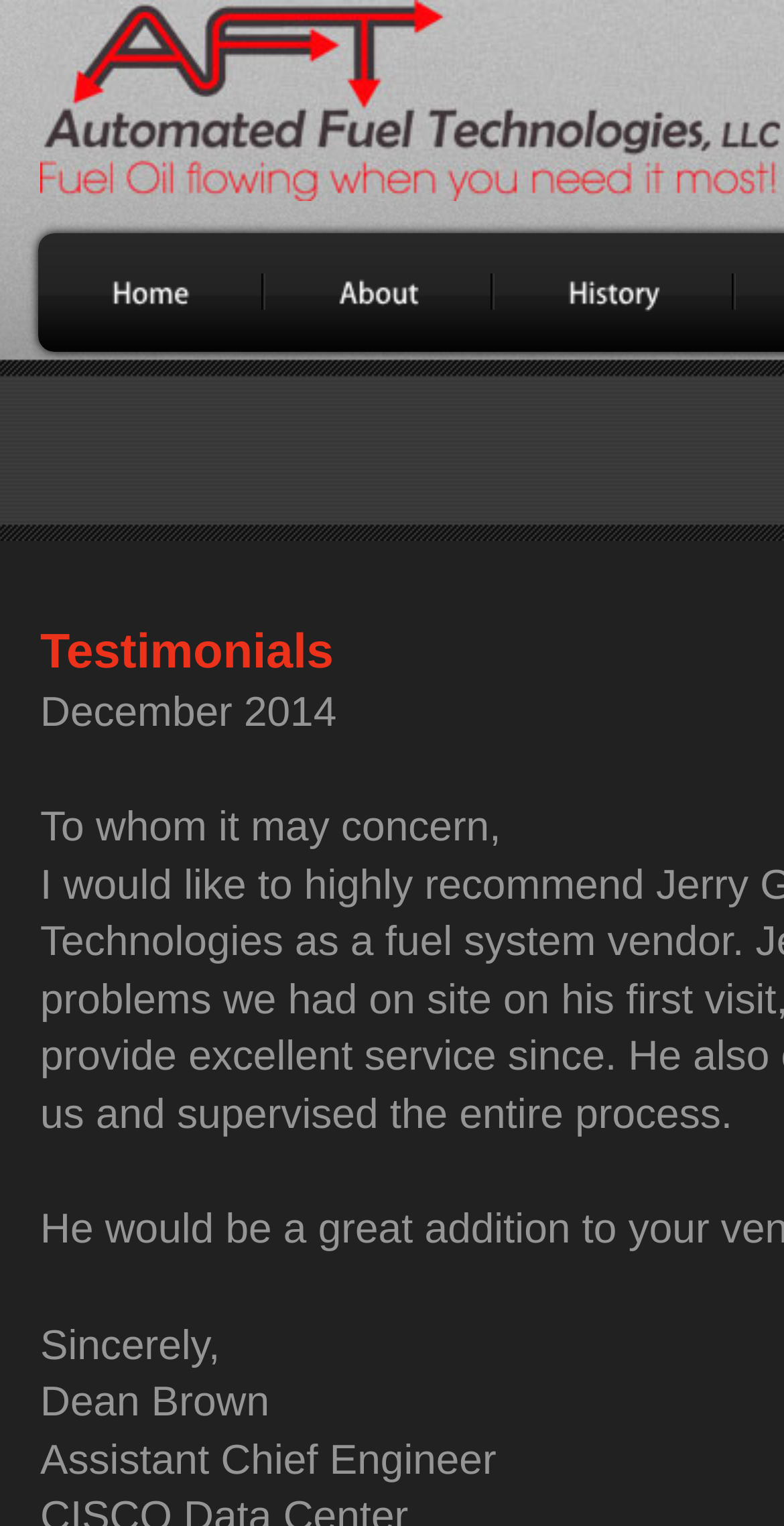Locate the bounding box of the UI element with the following description: "About".

[0.338, 0.154, 0.628, 0.229]